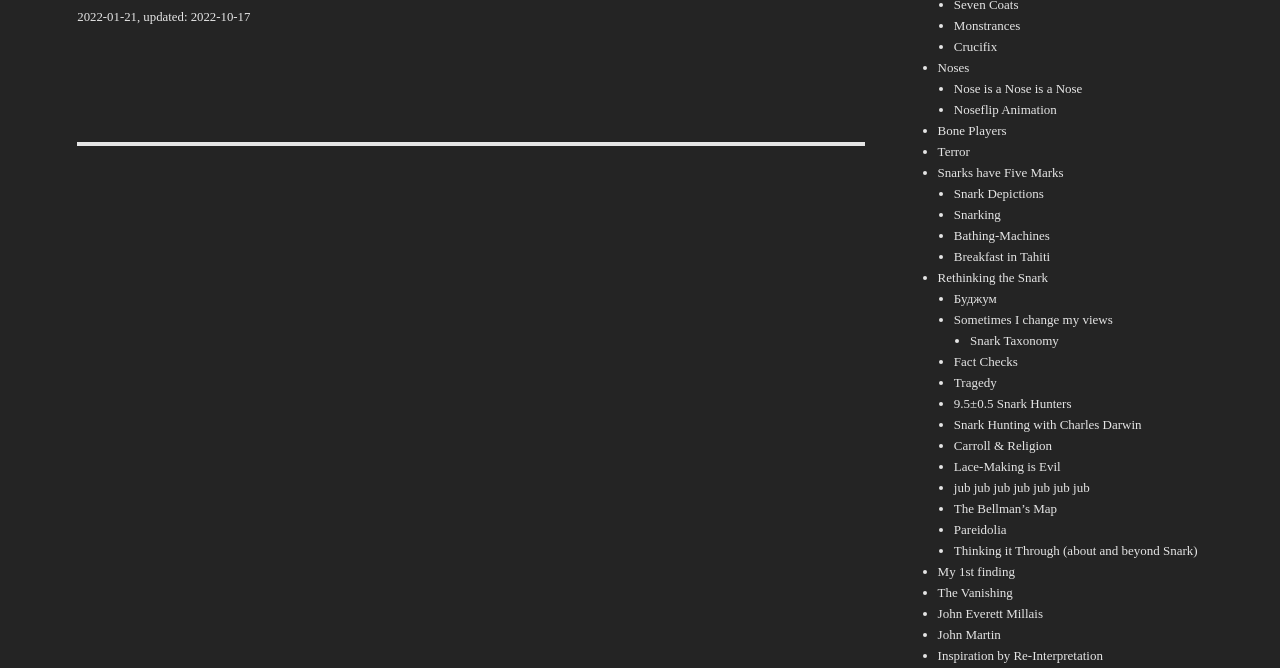Identify the bounding box coordinates for the UI element described as follows: "The Vanishing". Ensure the coordinates are four float numbers between 0 and 1, formatted as [left, top, right, bottom].

[0.733, 0.875, 0.791, 0.898]